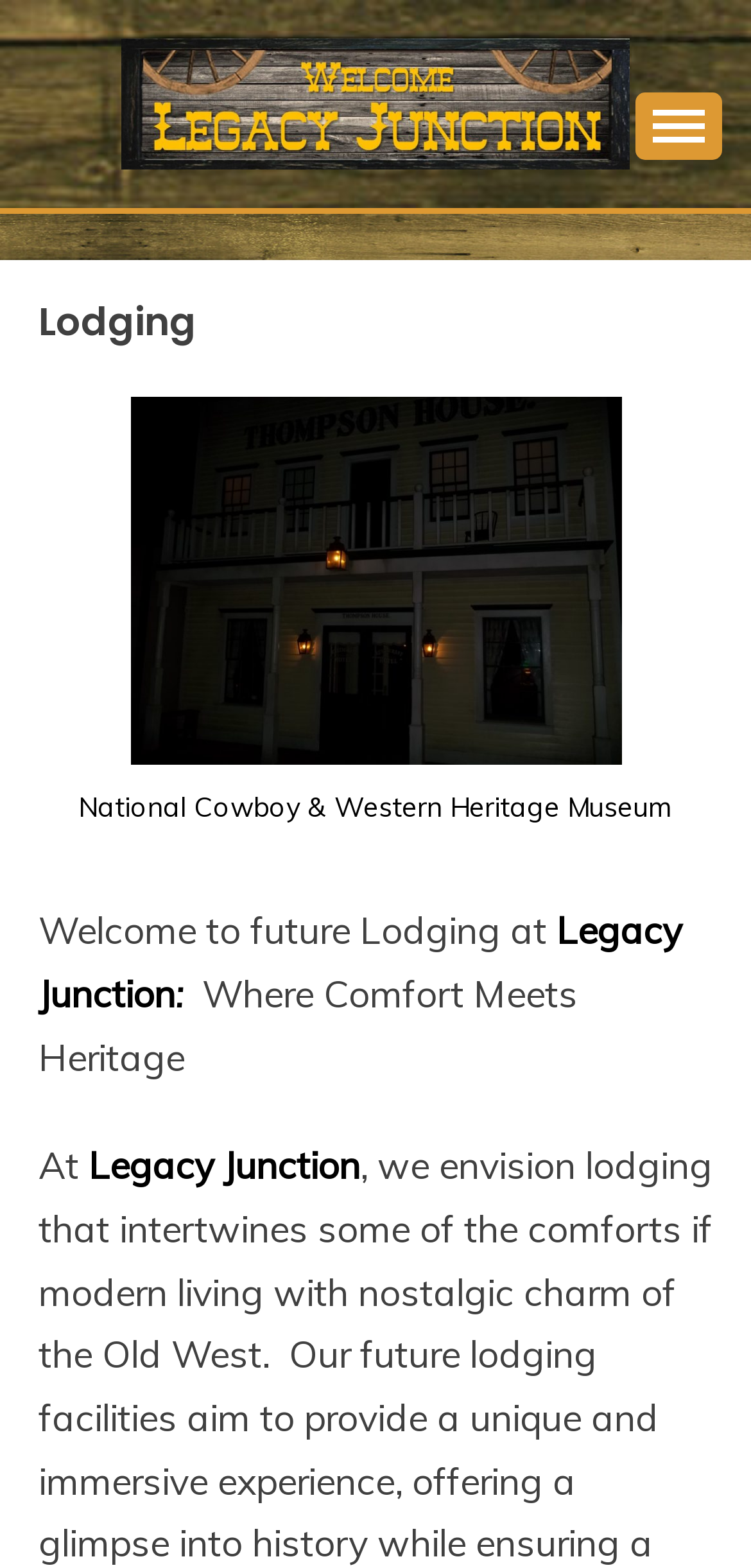What is the name of the lodging?
From the screenshot, supply a one-word or short-phrase answer.

Legacy Junction